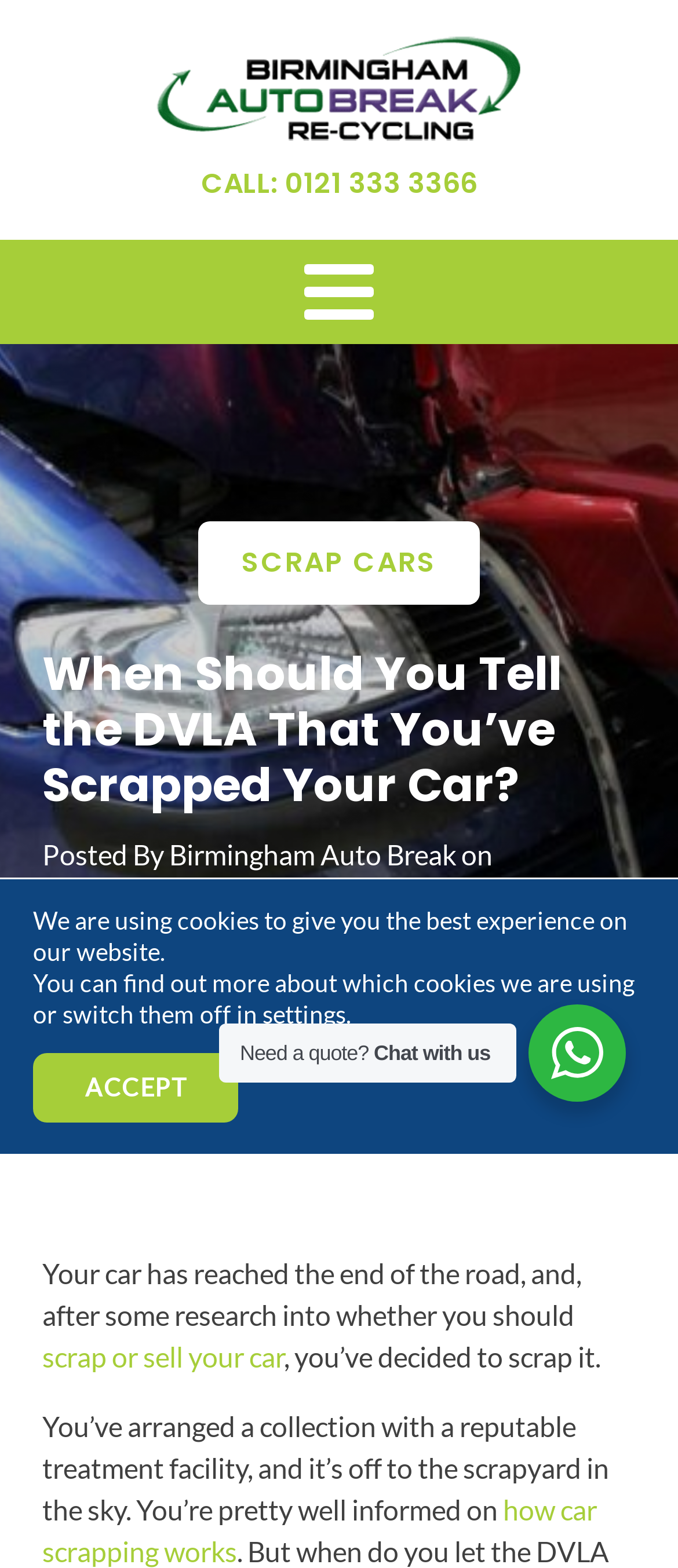Explain in detail what you observe on this webpage.

The webpage is about scrapping a car and notifying the DVLA. At the top, there is a phone number "0121 333 3366" and a link "SCRAP CARS" positioned side by side. Below them, there is a heading "When Should You Tell the DVLA That You’ve Scrapped Your Car?" which is centered at the top of the page.

Under the heading, there is a section with the author's information, including the name "Birmingham Auto Break" and the date "17/08/2021". This section is divided into two parts, with the author's name on the left and the date on the right.

The main content of the webpage starts with a paragraph of text that discusses the decision to scrap a car. The text is divided into three parts, with a link "scrap or sell your car" in the middle. The paragraph is followed by another one that explains the process of car scrapping, with a link "how car scrapping works" at the end.

At the bottom of the page, there is a GDPR cookie banner that spans the entire width of the page. The banner contains a message about using cookies, with two buttons "settings" and "Accept" on the right side. Above the banner, there are two static texts "Need a quote?" and "Chat with us" positioned side by side.